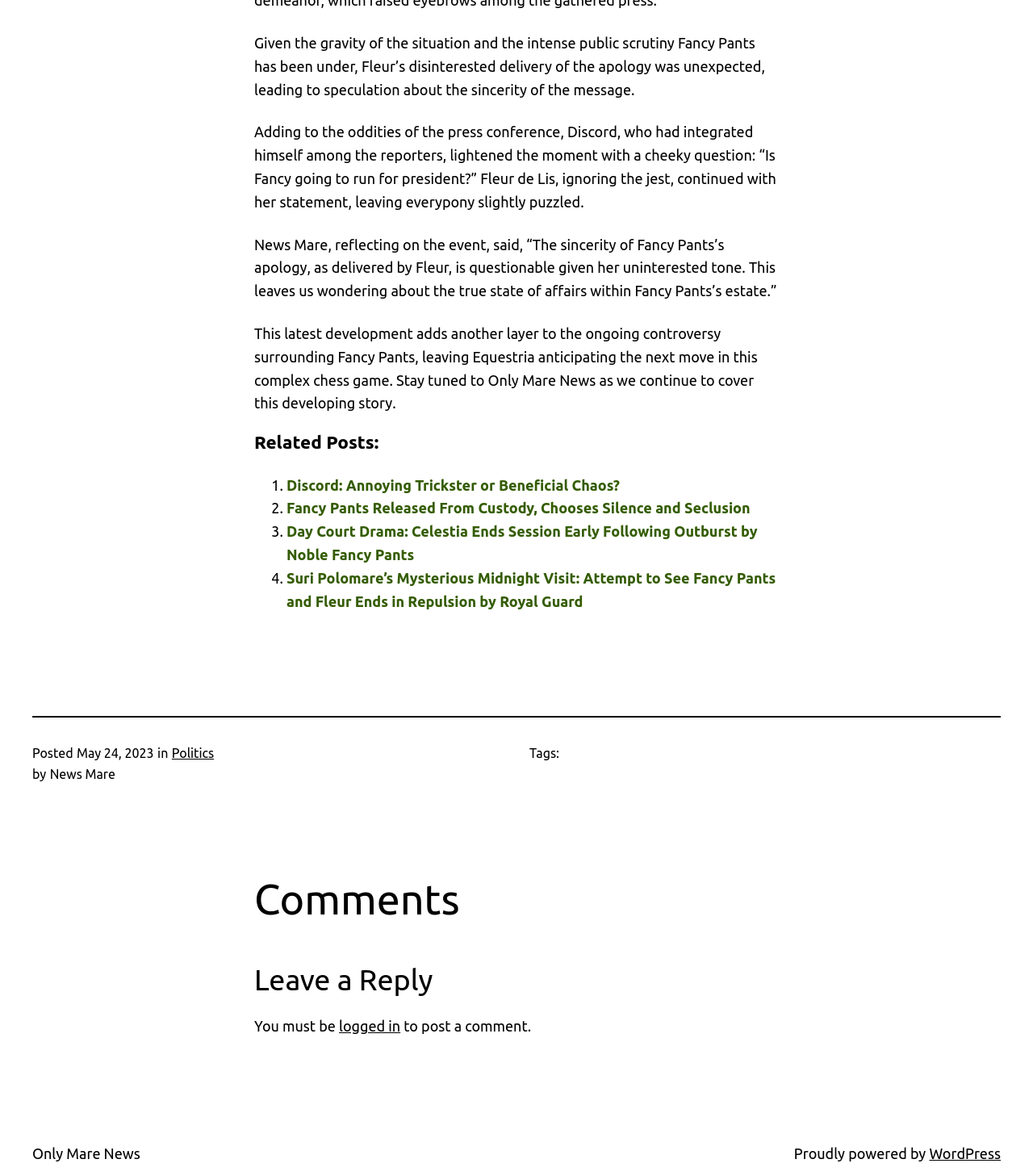Please determine the bounding box coordinates of the clickable area required to carry out the following instruction: "Visit the homepage of Only Mare News". The coordinates must be four float numbers between 0 and 1, represented as [left, top, right, bottom].

[0.031, 0.974, 0.136, 0.988]